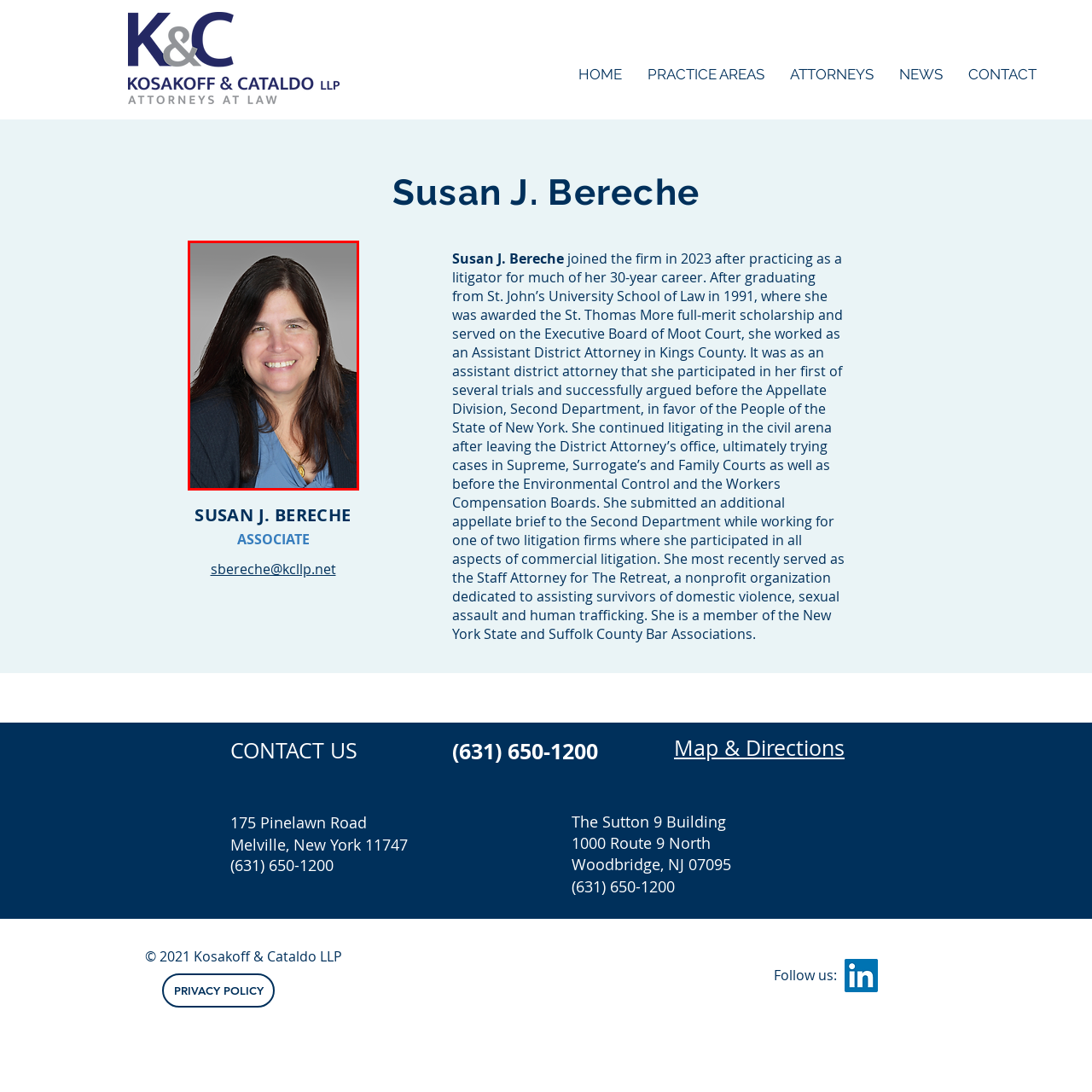Please provide a one-word or phrase response to the following question by examining the image within the red boundary:
What is the color of Susan's top?

blue